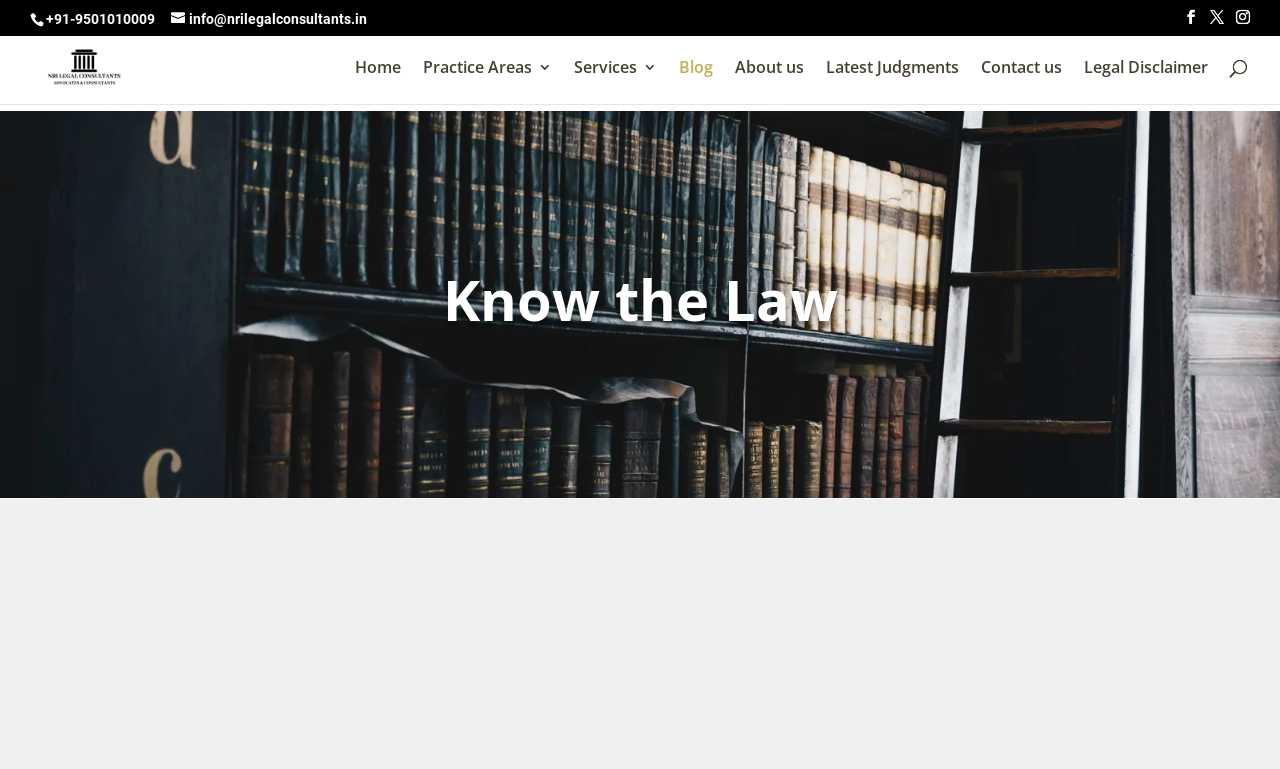Detail the various sections and features of the webpage.

The webpage is titled "Know the Law" and appears to be a legal consultancy website. At the top left corner, there is a phone number "+91-9501010009" and an email address "info@nrilegalconsultants.in" next to it. On the top right corner, there are three social media icons.

Below the top section, there is a logo of "NRI Legal Consultants" with an image, followed by a navigation menu with links to "Home", "Practice Areas", "Services 3", "Blog", "About us", "Latest Judgments", "Contact us", and "Legal Disclaimer". These links are arranged horizontally across the page.

In the middle of the page, there is a prominent heading "Know the Law" that spans almost the entire width of the page. At the top right corner of the page, there is a search box with a label "Search for:".

Overall, the webpage has a simple and organized layout, with a clear navigation menu and a prominent heading that indicates the website's purpose.